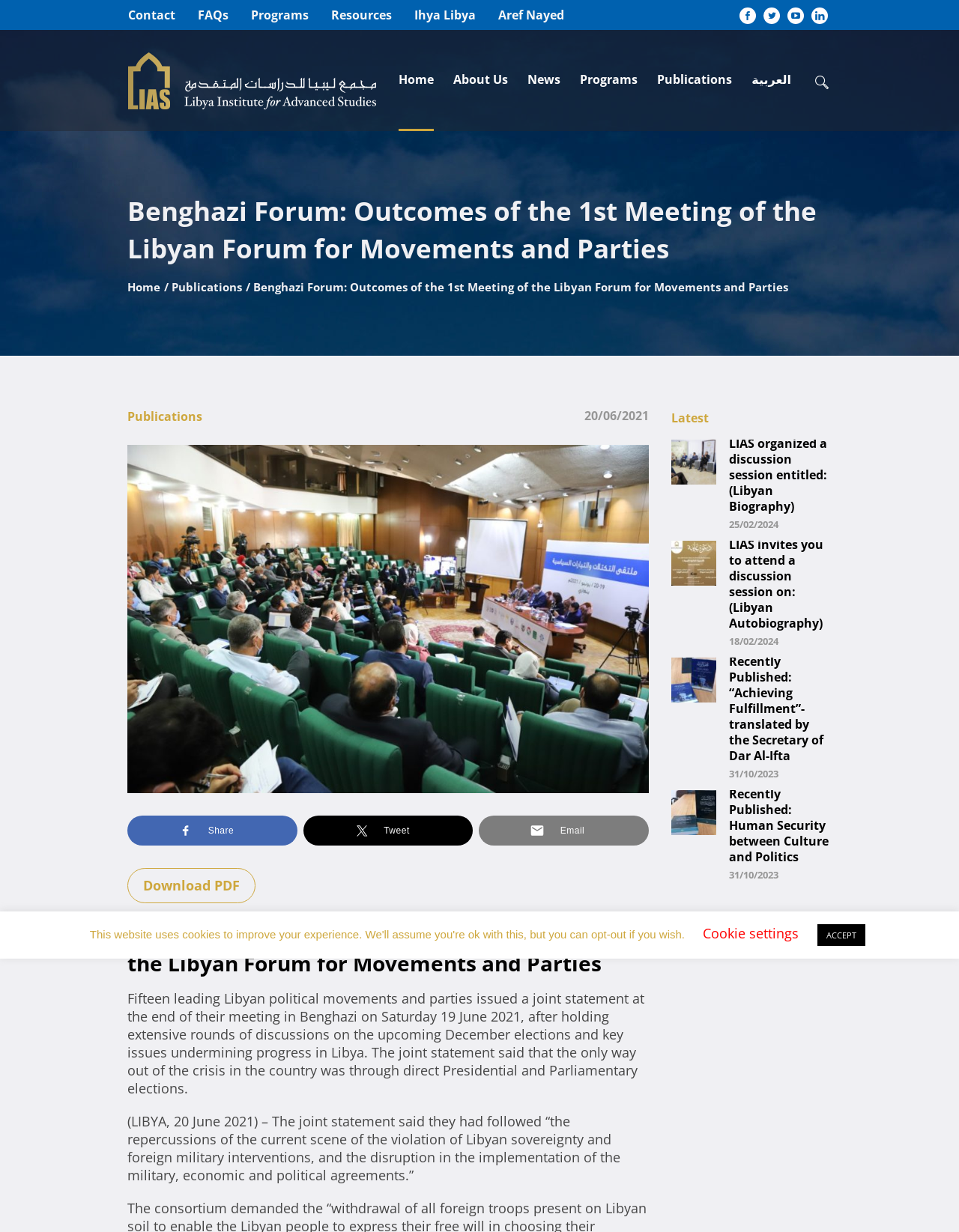Answer the question in one word or a short phrase:
What is the language of the webpage?

English